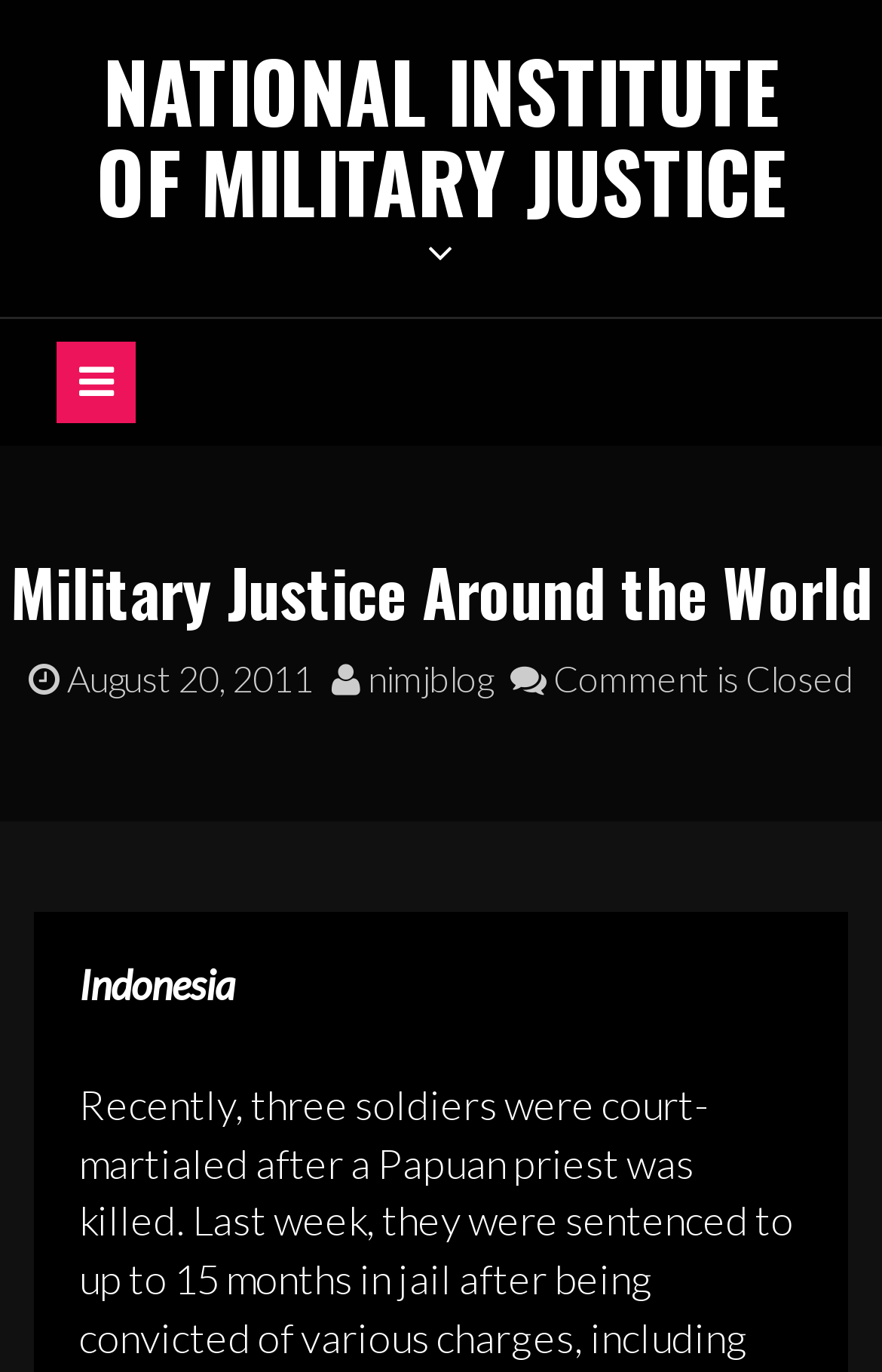Describe every aspect of the webpage comprehensively.

The webpage is about Military Justice Around the World, specifically focusing on a news article related to Indonesia. At the top-left corner, there is a link to "Skip to content". Below it, a prominent heading displays the title "NATIONAL INSTITUTE OF MILITARY JUSTICE", which is also a clickable link. 

To the right of the heading, a button with an icon is located, which controls the primary menu. Below the button, a heading "Military Justice Around the World" is centered on the page. 

Underneath the heading, there are three links in a row. The first link displays an icon and the date "August 20, 2011". The second link has an icon and the text "nimjblog". The third link is not clickable and displays the text "Comment is Closed". 

Below these links, a section about Indonesia is presented, with a subheading "Indonesia" at the top. The article discusses a recent event where three soldiers were court-martialed and sentenced to up to 15 months in jail after being convicted of various charges related to the killing of a Papuan priest.